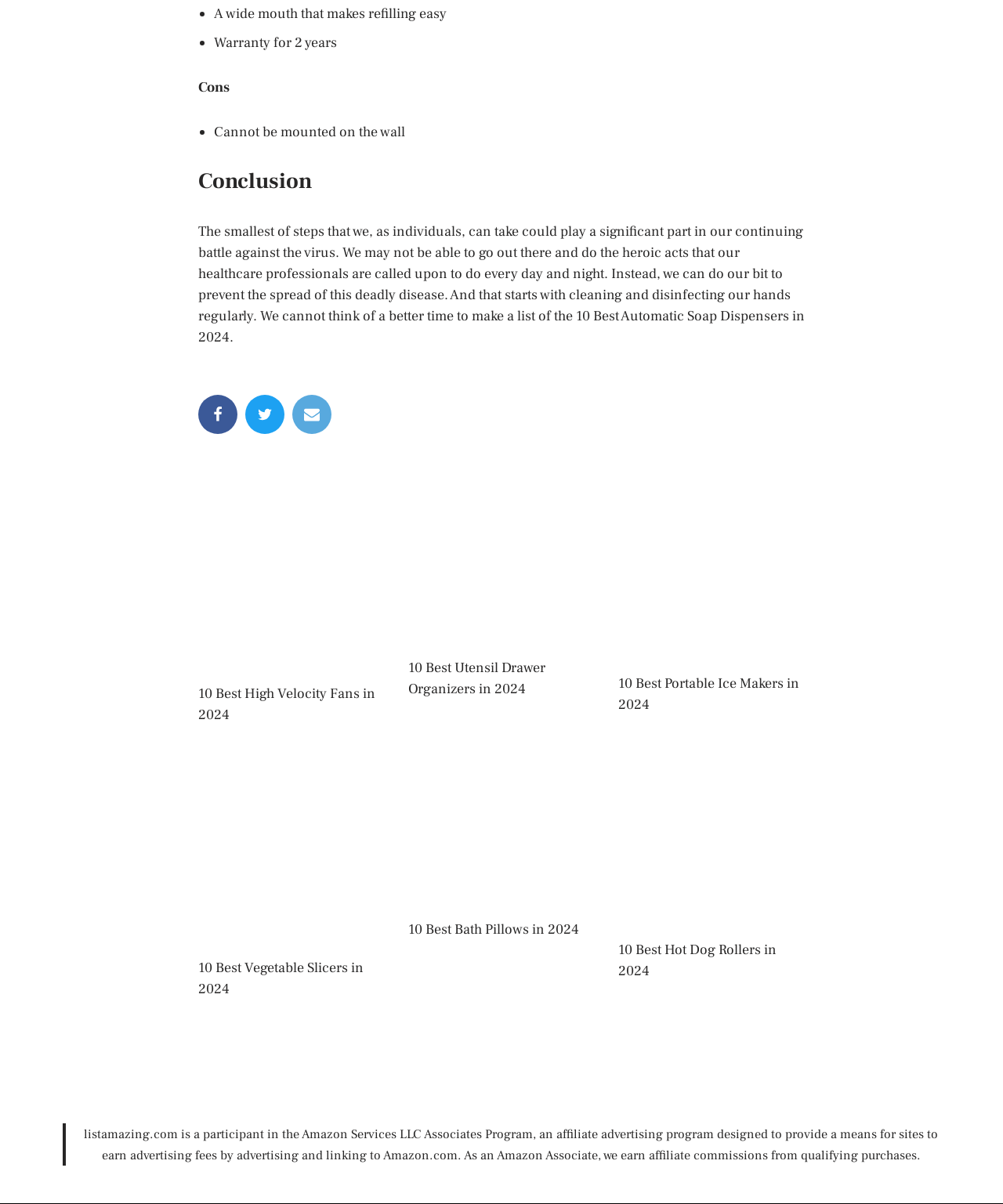Please identify the bounding box coordinates of the clickable area that will allow you to execute the instruction: "Click the HOME link".

None